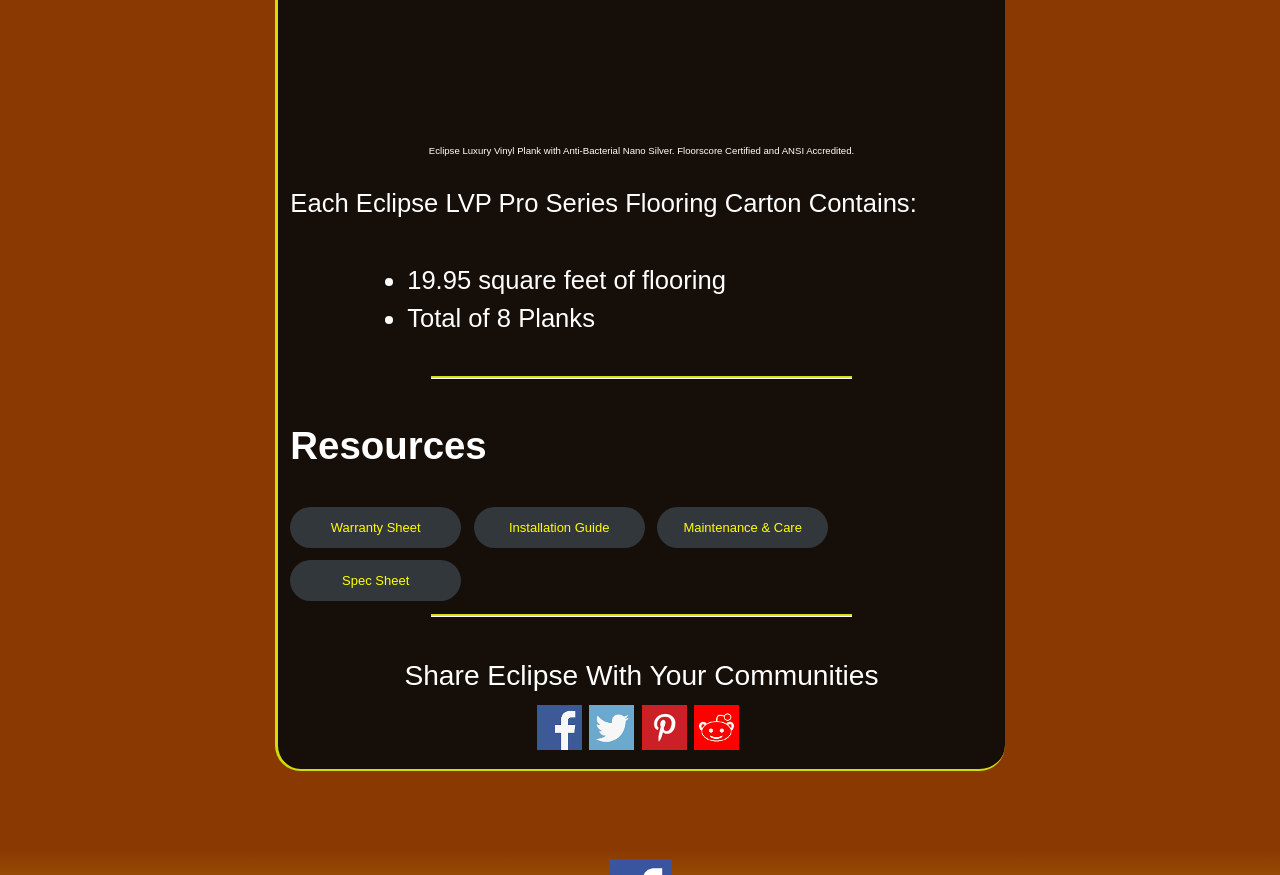Using the provided element description: "Maintenance & Care", determine the bounding box coordinates of the corresponding UI element in the screenshot.

[0.514, 0.579, 0.647, 0.626]